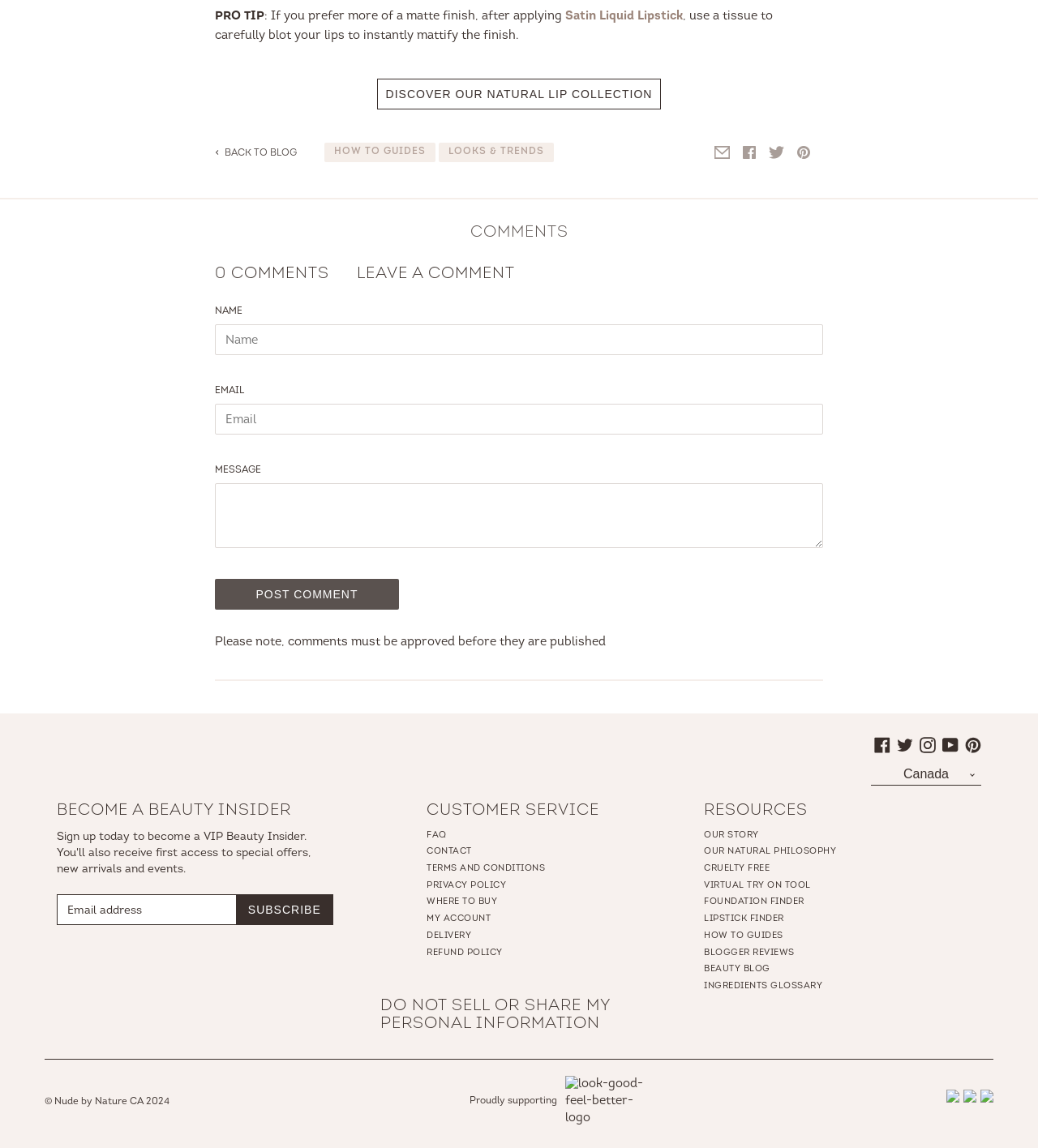Please identify the bounding box coordinates of the element's region that I should click in order to complete the following instruction: "Subscribe to the newsletter by clicking the 'SUBSCRIBE' button". The bounding box coordinates consist of four float numbers between 0 and 1, i.e., [left, top, right, bottom].

[0.227, 0.779, 0.321, 0.805]